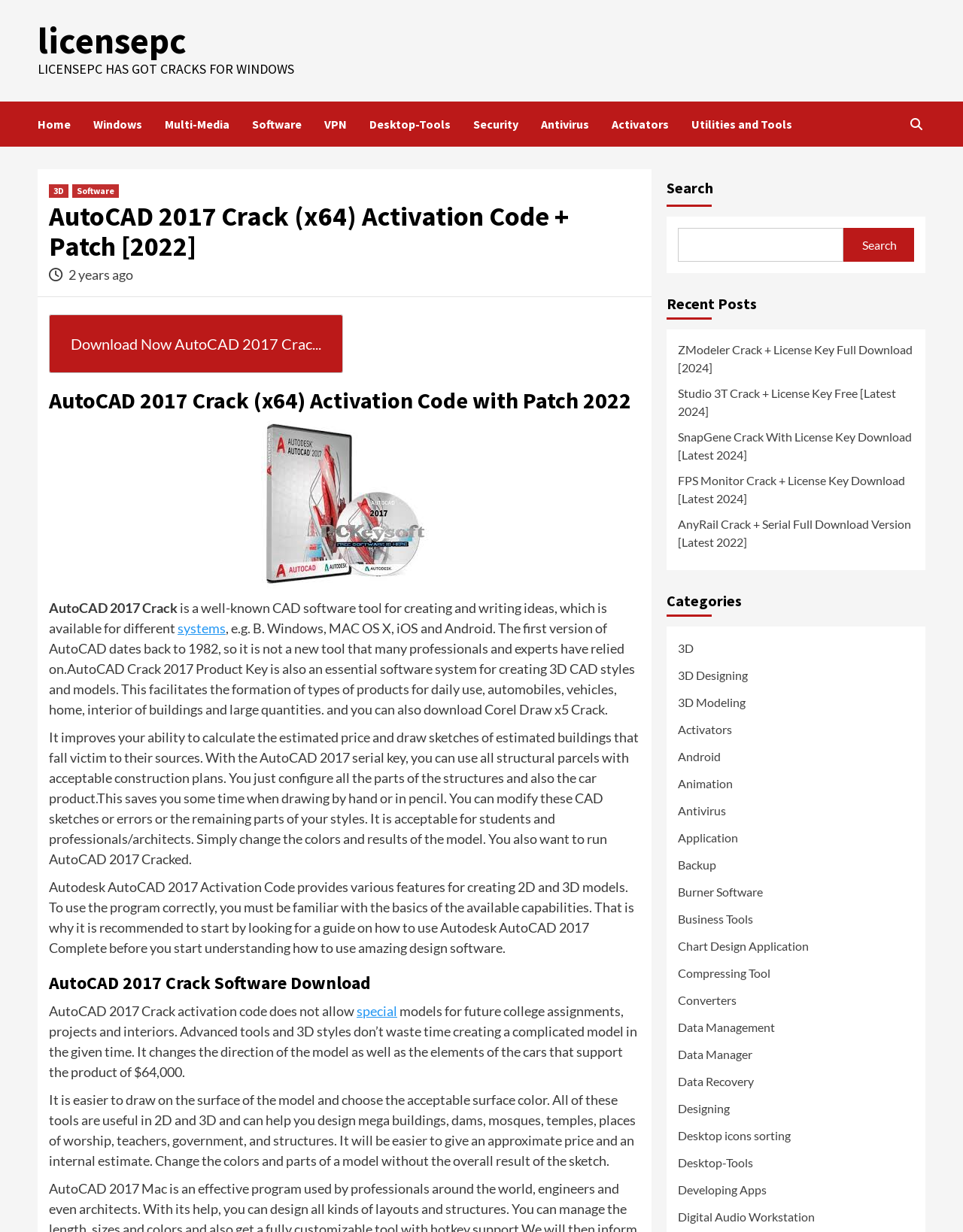Indicate the bounding box coordinates of the clickable region to achieve the following instruction: "Explore the Anti-Money Laundering section."

None